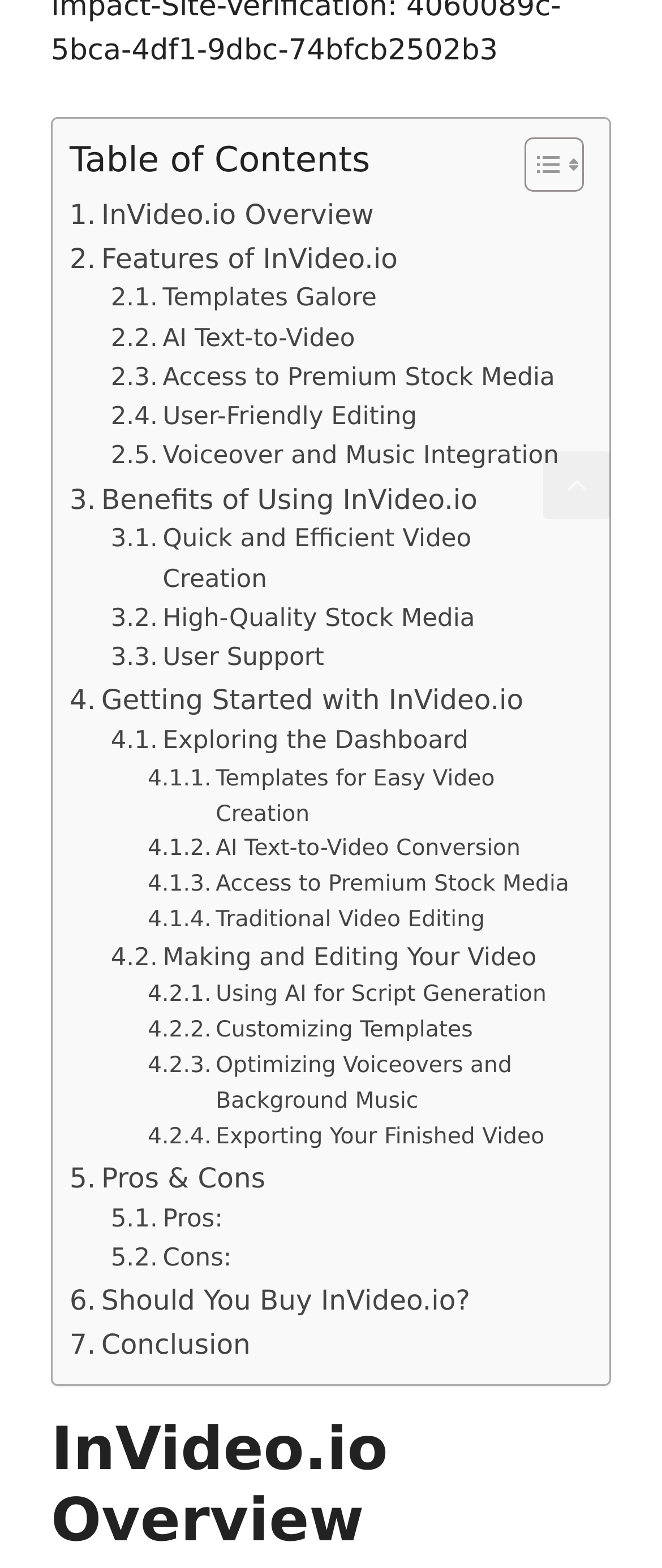Answer the question with a brief word or phrase:
What is the last link in the table of contents?

Conclusion